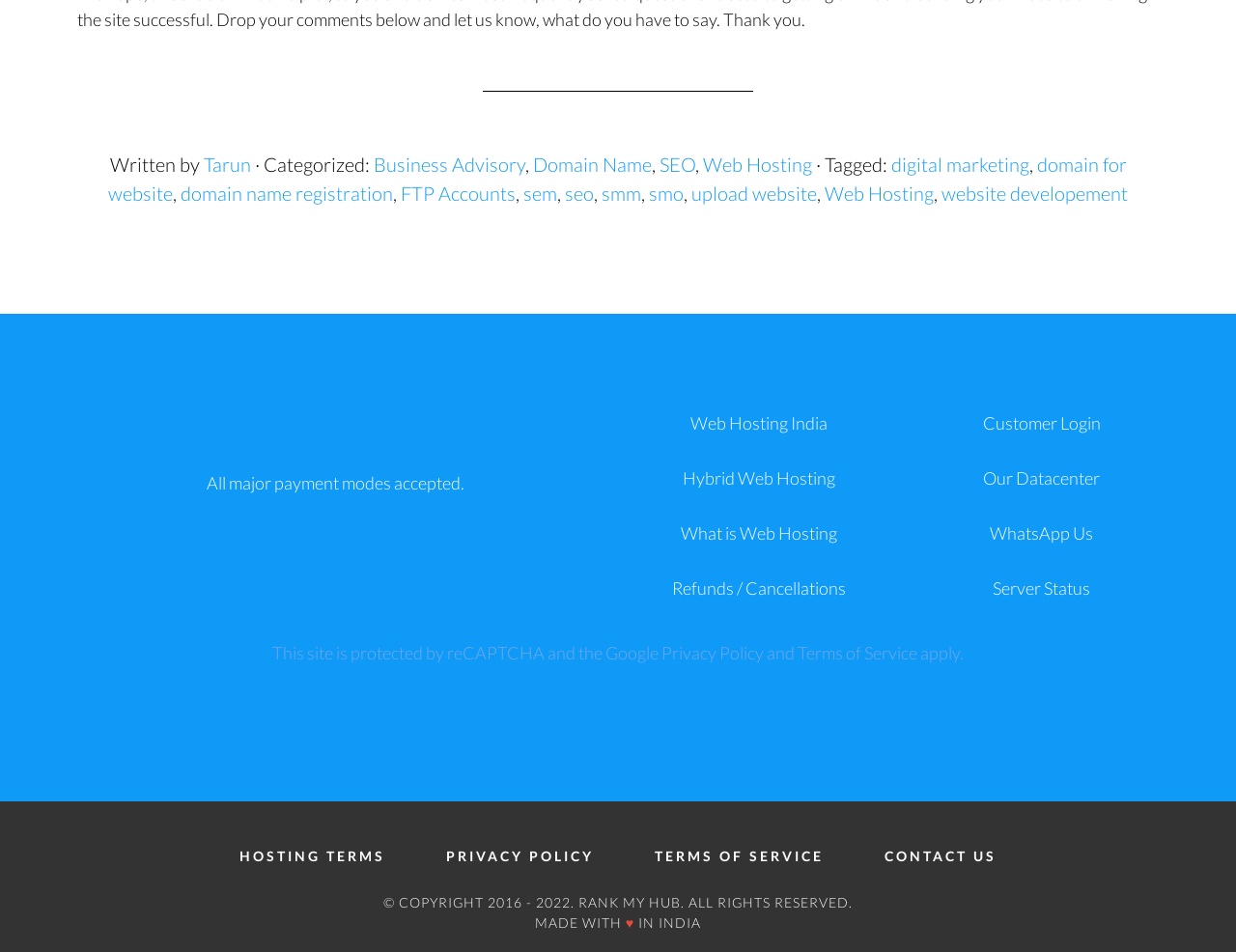Identify the bounding box for the UI element described as: "What is Web Hosting". The coordinates should be four float numbers between 0 and 1, i.e., [left, top, right, bottom].

[0.551, 0.75, 0.678, 0.772]